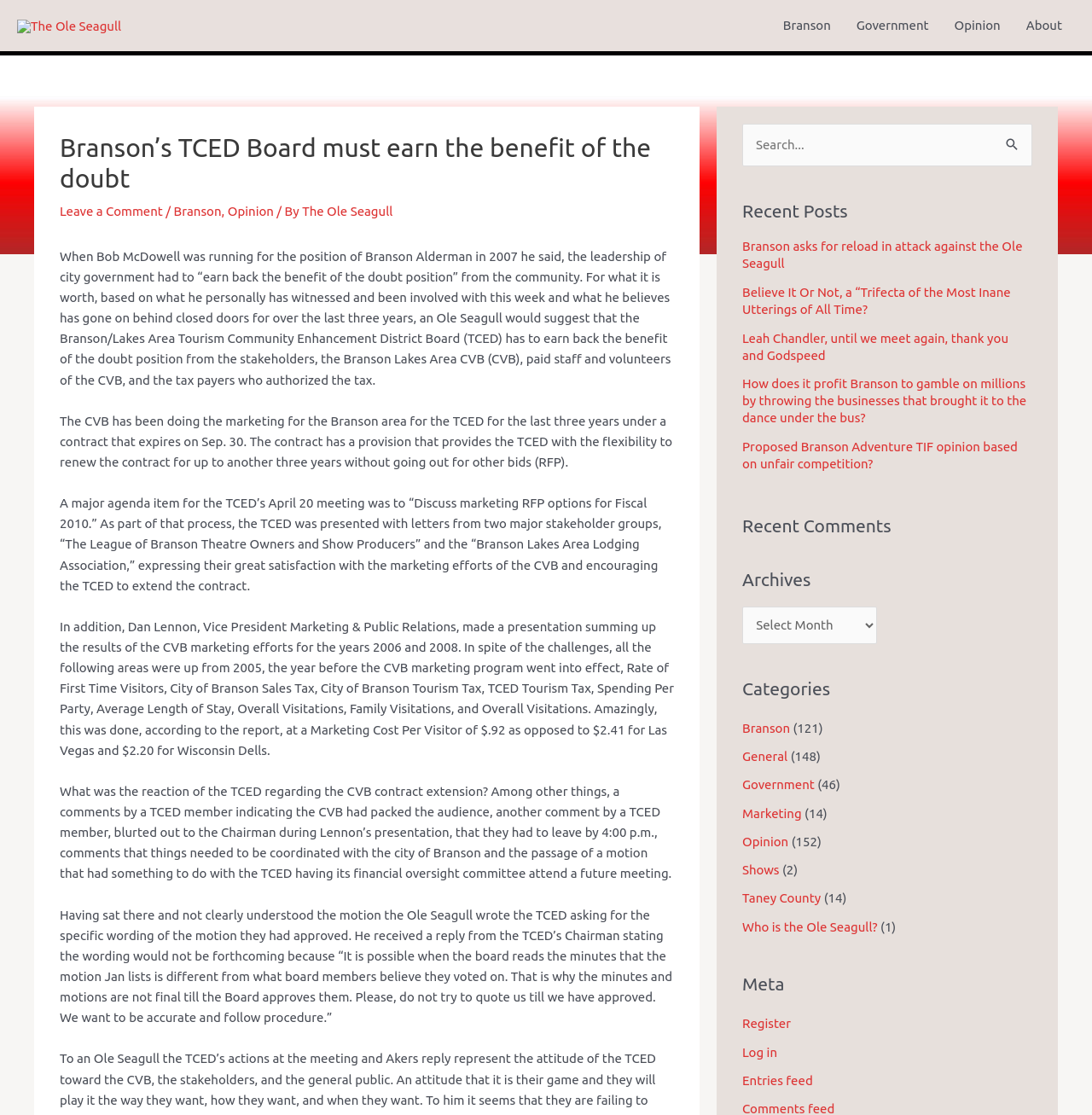Please find the bounding box coordinates of the element that must be clicked to perform the given instruction: "View archives". The coordinates should be four float numbers from 0 to 1, i.e., [left, top, right, bottom].

[0.68, 0.544, 0.803, 0.577]